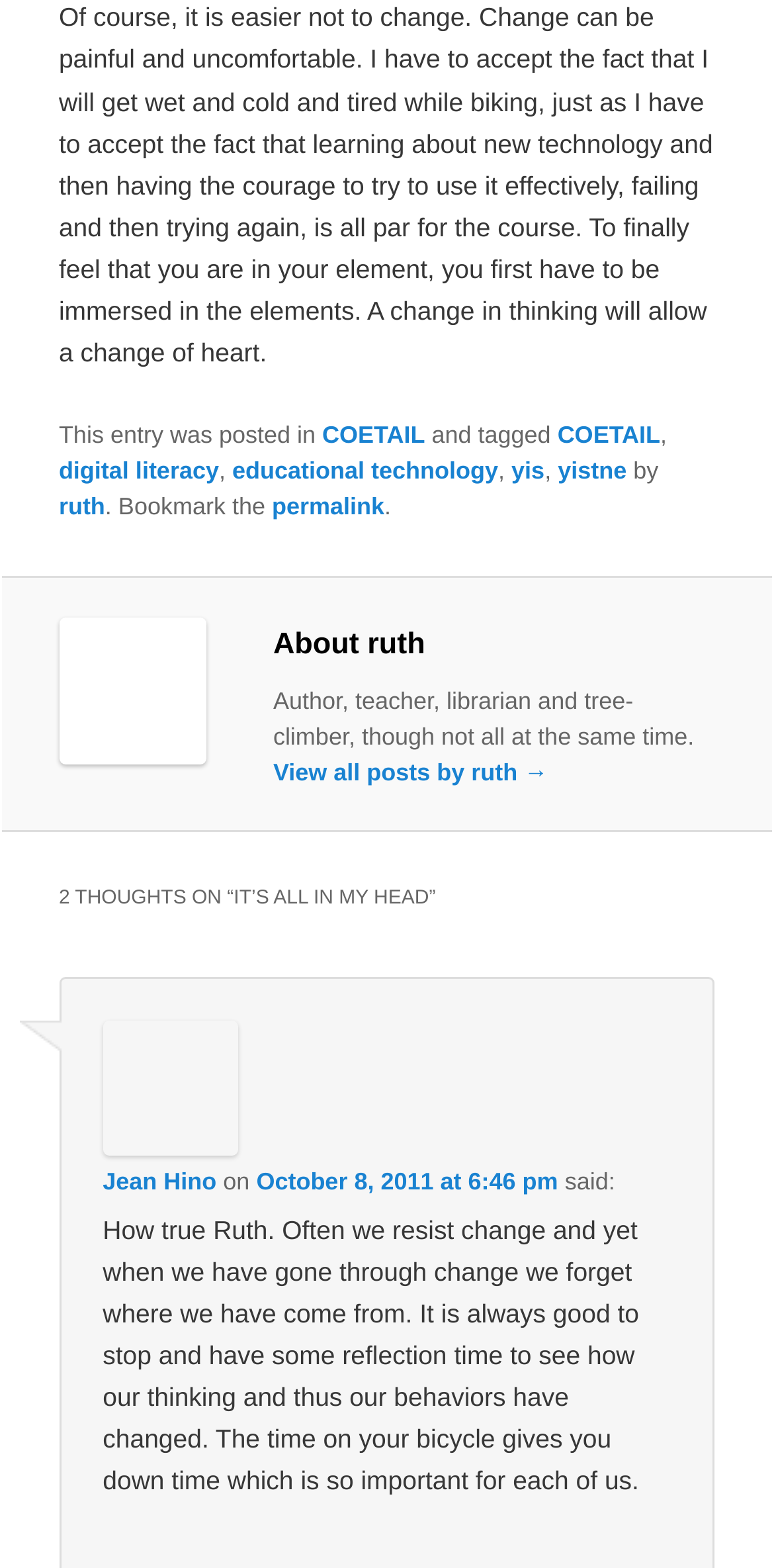What is the tone of the comment by Jean Hino?
Provide a detailed answer to the question using information from the image.

The tone of Jean Hino's comment can be inferred from the text, which suggests that Jean Hino is reflecting on the importance of change and encouraging the author to continue reflecting on their experiences.